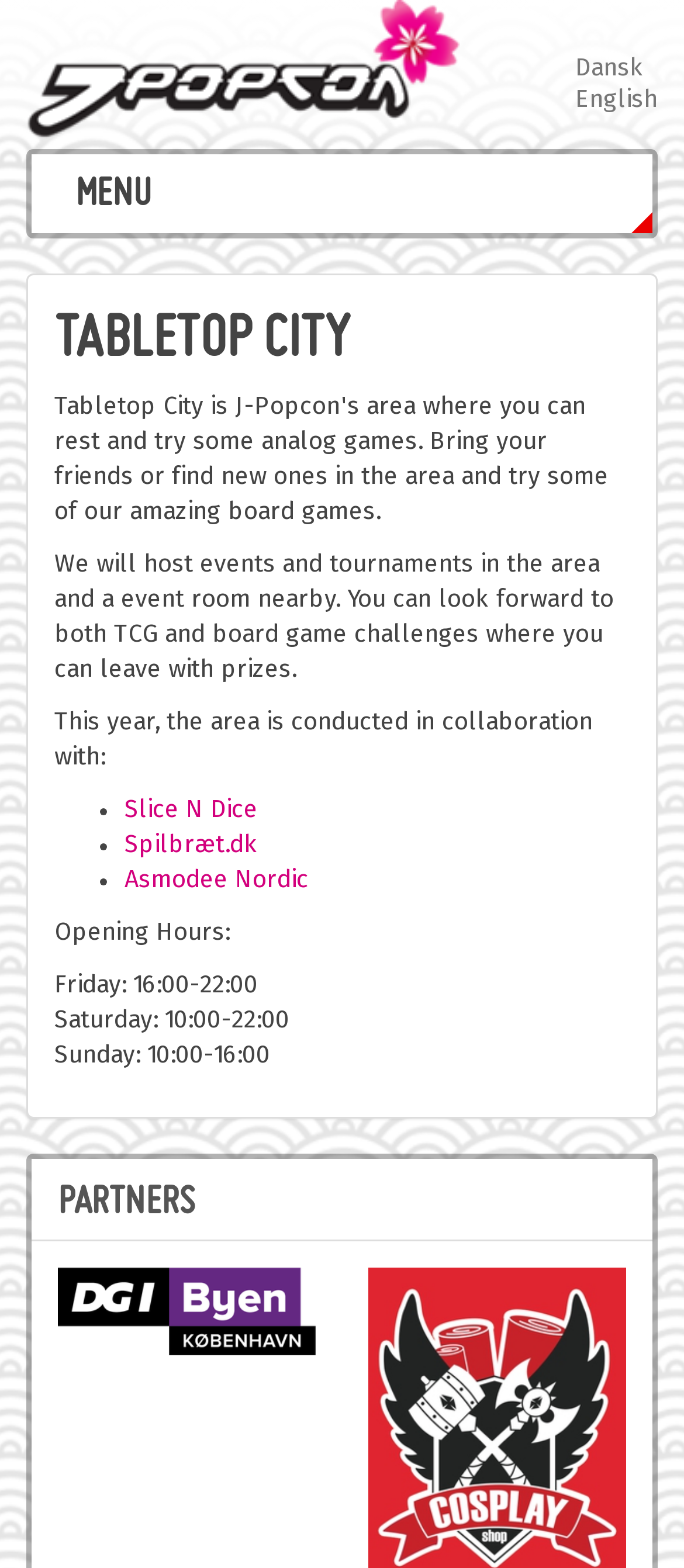Provide the bounding box coordinates for the specified HTML element described in this description: "Slice N Dice". The coordinates should be four float numbers ranging from 0 to 1, in the format [left, top, right, bottom].

[0.182, 0.509, 0.377, 0.524]